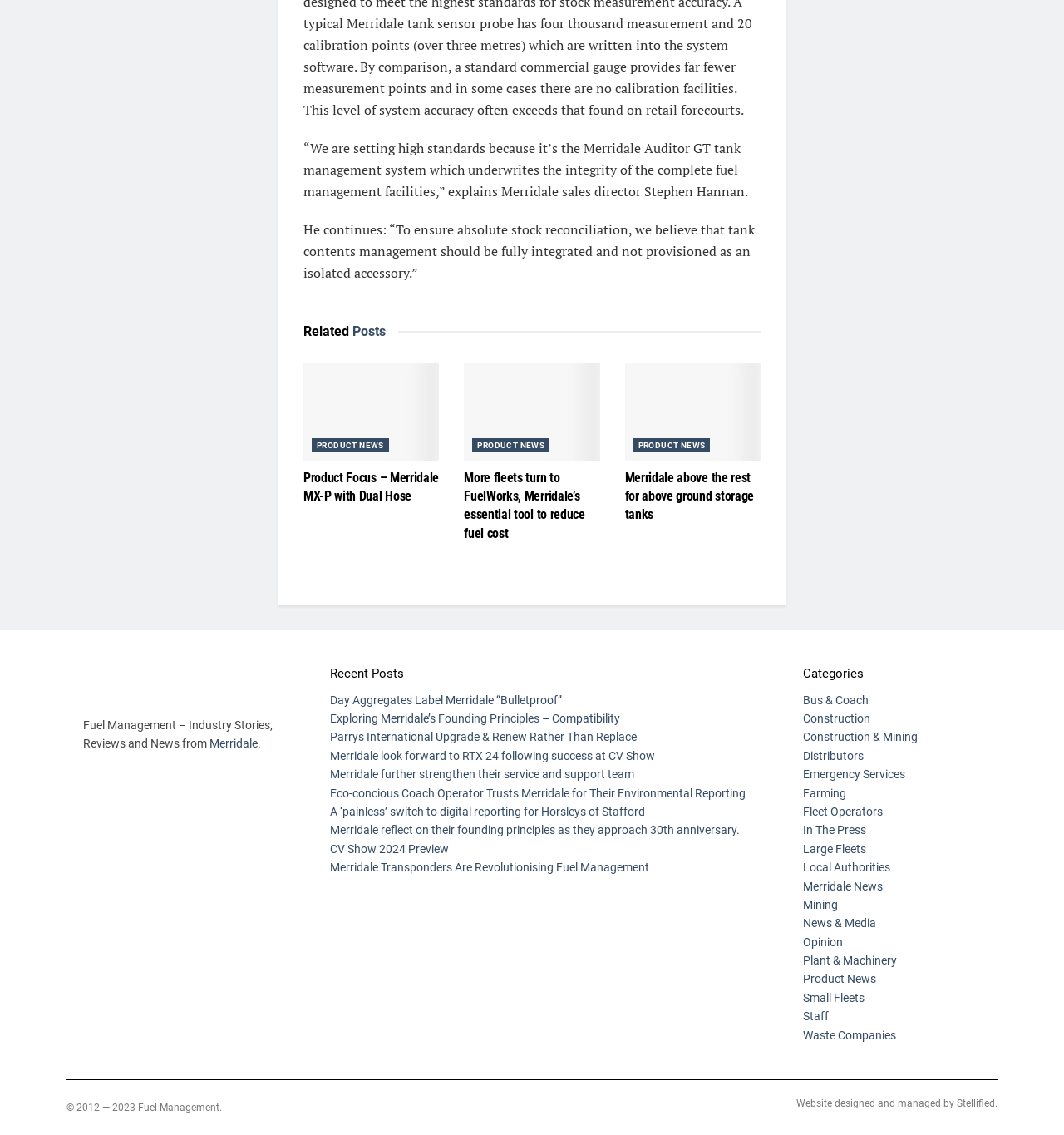Extract the bounding box coordinates for the HTML element that matches this description: "Construction & Mining". The coordinates should be four float numbers between 0 and 1, i.e., [left, top, right, bottom].

[0.755, 0.643, 0.863, 0.655]